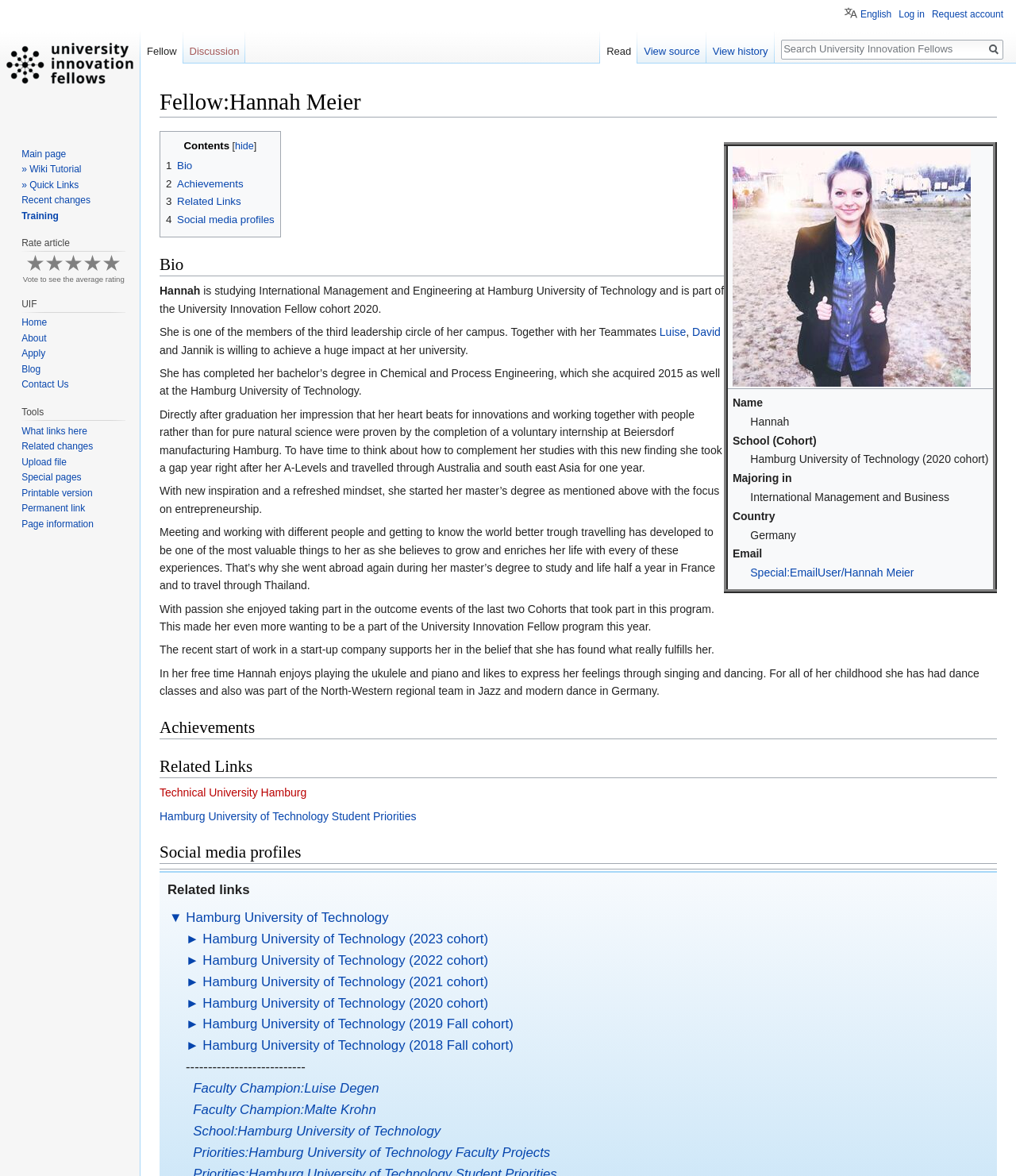Provide a brief response to the question below using one word or phrase:
What is Hannah's country?

Germany